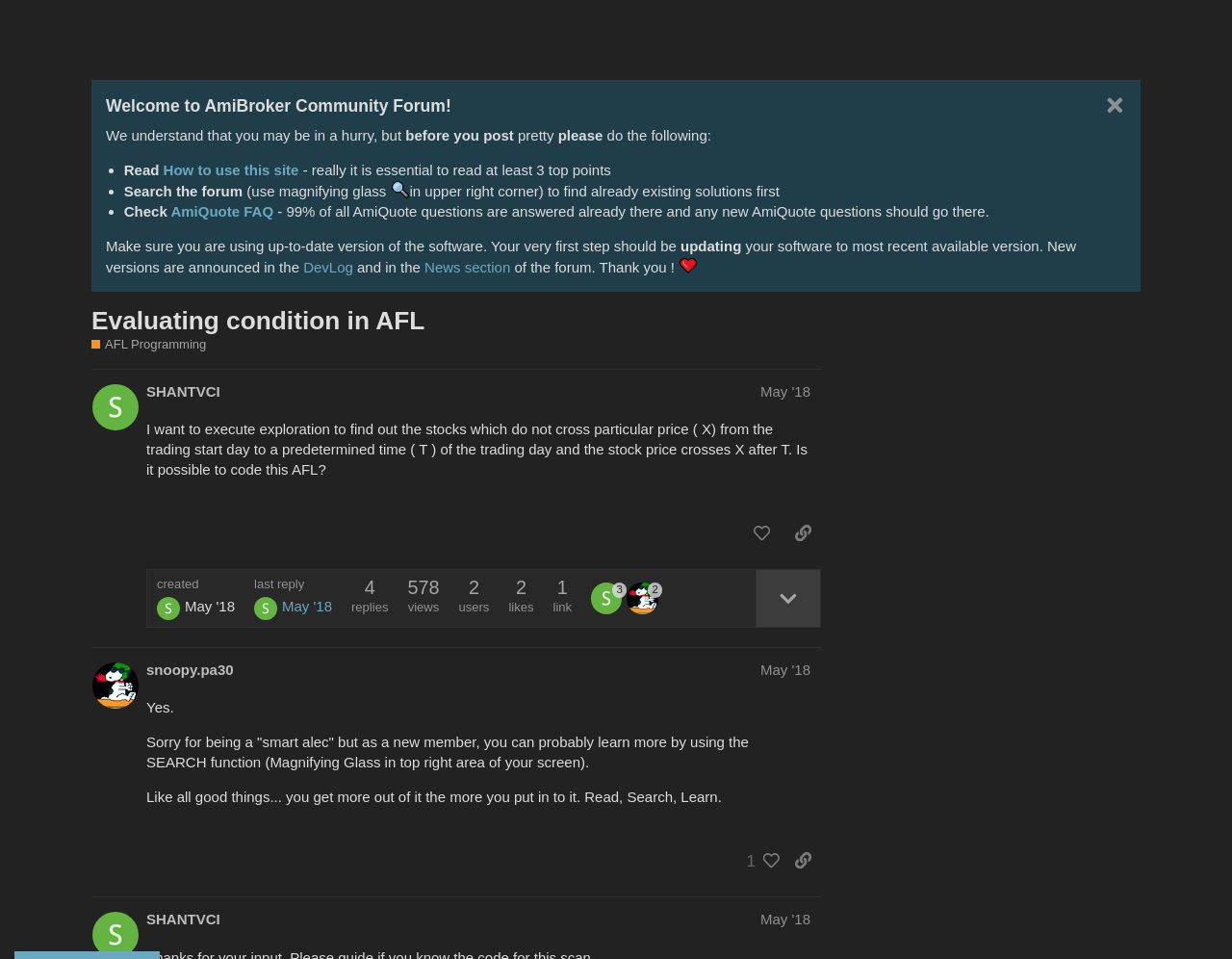Describe all the significant parts and information present on the webpage.

This webpage is a forum discussion thread on the AmiBroker Community Forum, specifically focused on AFL programming. At the top, there is a header section with a logo and a link to the AmiBroker Community Forum, followed by a heading that reads "Evaluating condition in AFL". Below this, there are links to "AFL Programming" and a brief description of the forum guidelines.

On the right side of the page, there are buttons for logging in, searching, and accessing a menu. There is also a rating system with a score of 4/5.

The main content of the page is a discussion thread with multiple posts. The first post is from a user named "snoopy.pa30" who asked a question about evaluating a condition in AFL. The post includes a brief description and a link to a PDF file.

Below this, there are several replies from other users, including "SHANTVCI" and others. These replies include code snippets, links to other resources, and explanations of how to use AFL code. Some of the replies also include quotes from other users.

Throughout the page, there are buttons to expand or collapse sections of the discussion, as well as links to other related topics, such as "How to use this site" and "New to Community". There are also several blockquotes that contain longer pieces of text, including explanations of how to debug AFL code and how to learn AFL programming.

Overall, this webpage is a technical discussion forum focused on AFL programming, with multiple users contributing to the conversation and sharing their knowledge and expertise.